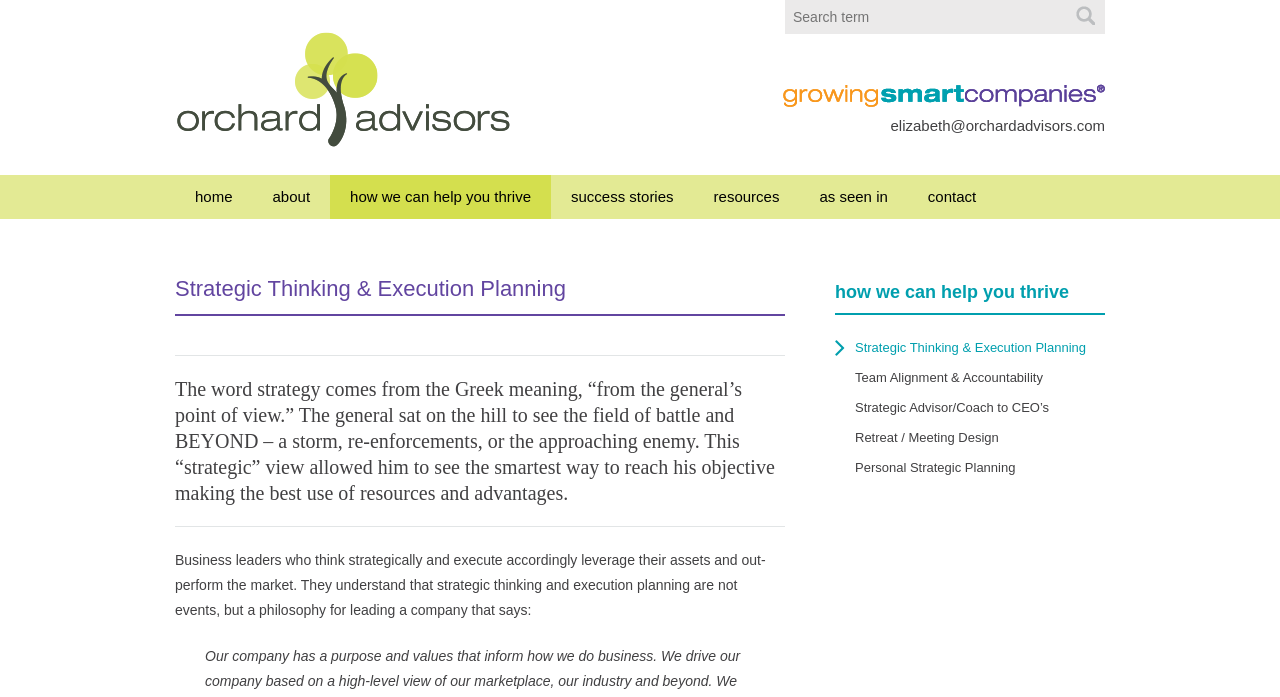Please determine the bounding box coordinates for the element that should be clicked to follow these instructions: "Learn about strategic thinking and execution planning".

[0.668, 0.478, 0.863, 0.521]